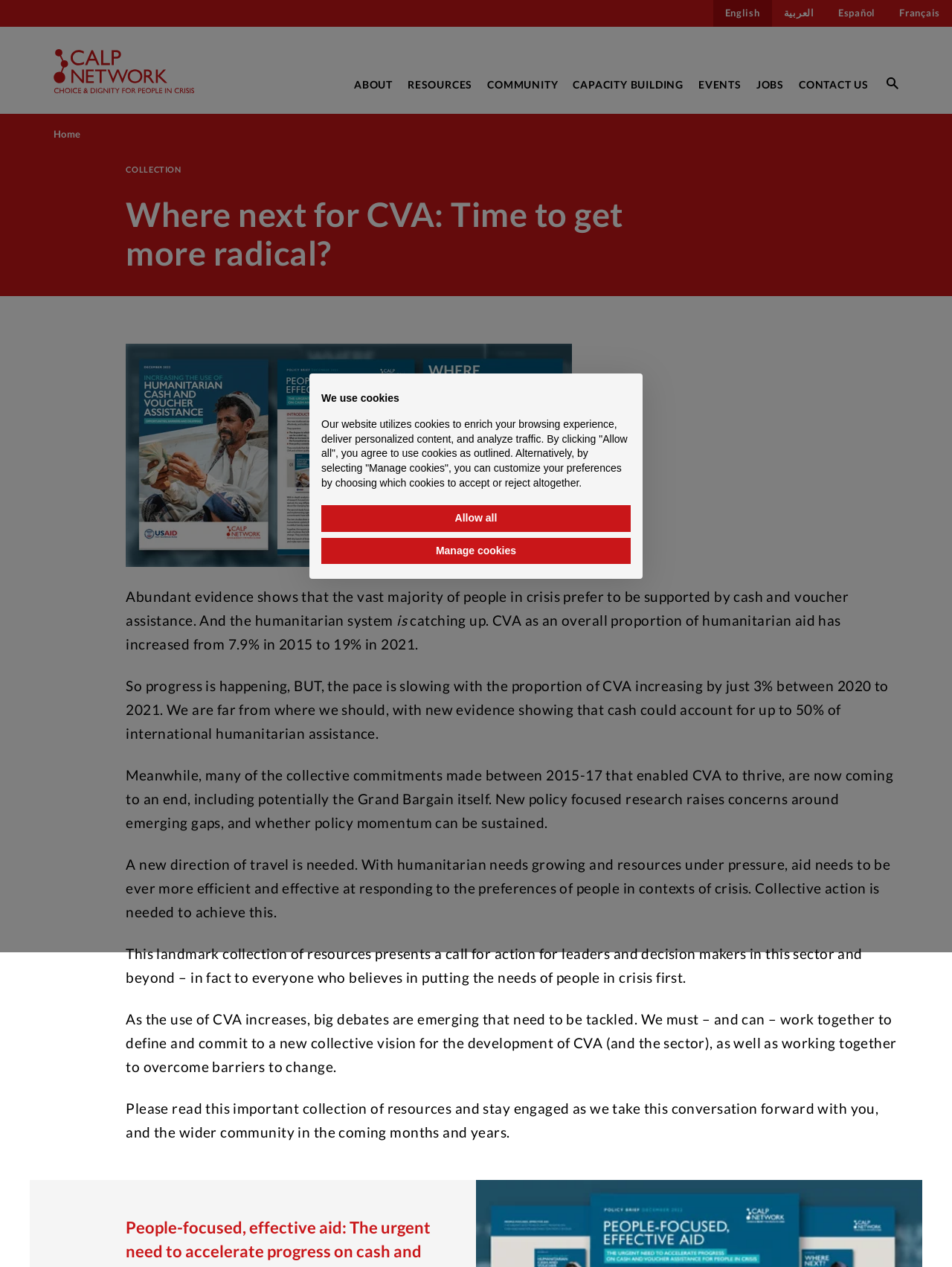From the details in the image, provide a thorough response to the question: What is the recommended proportion of cash in international humanitarian assistance?

The webpage mentions that new evidence shows that cash could account for up to 50% of international humanitarian assistance, indicating a potential goal for the sector.